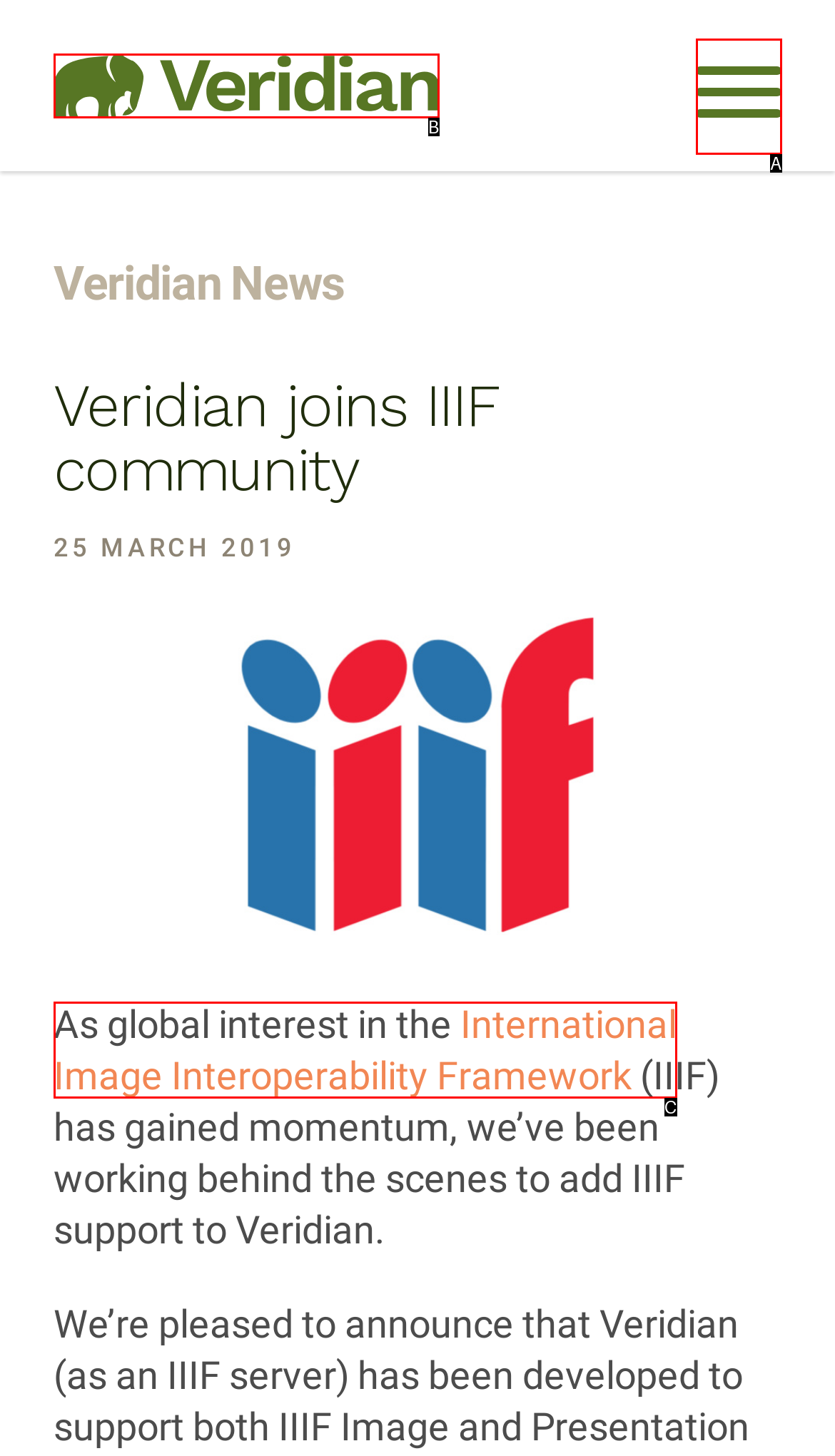Pick the option that best fits the description: International Image Interoperability Framework. Reply with the letter of the matching option directly.

C